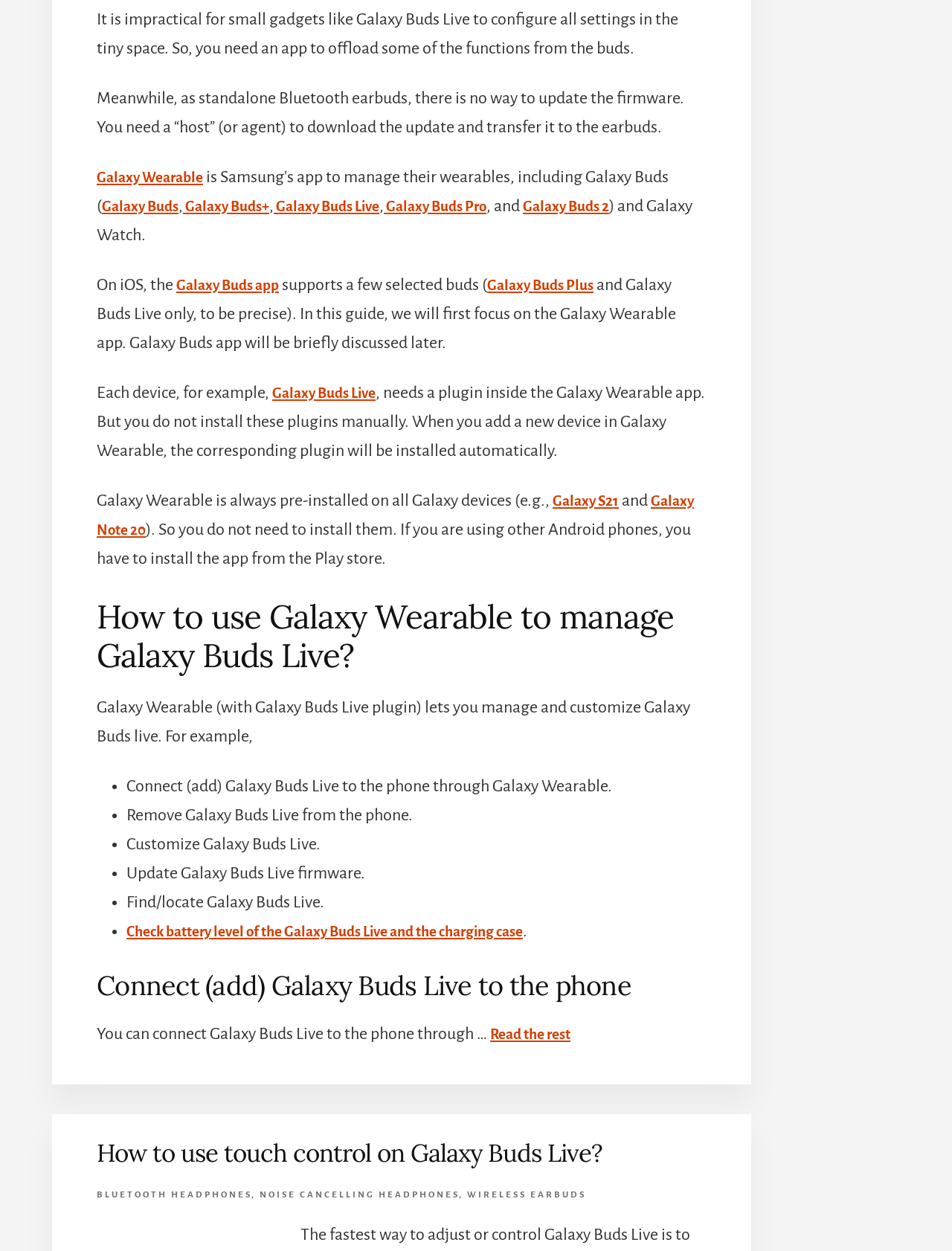Pinpoint the bounding box coordinates of the element to be clicked to execute the instruction: "Click Galaxy Buds Live".

[0.315, 0.157, 0.444, 0.172]